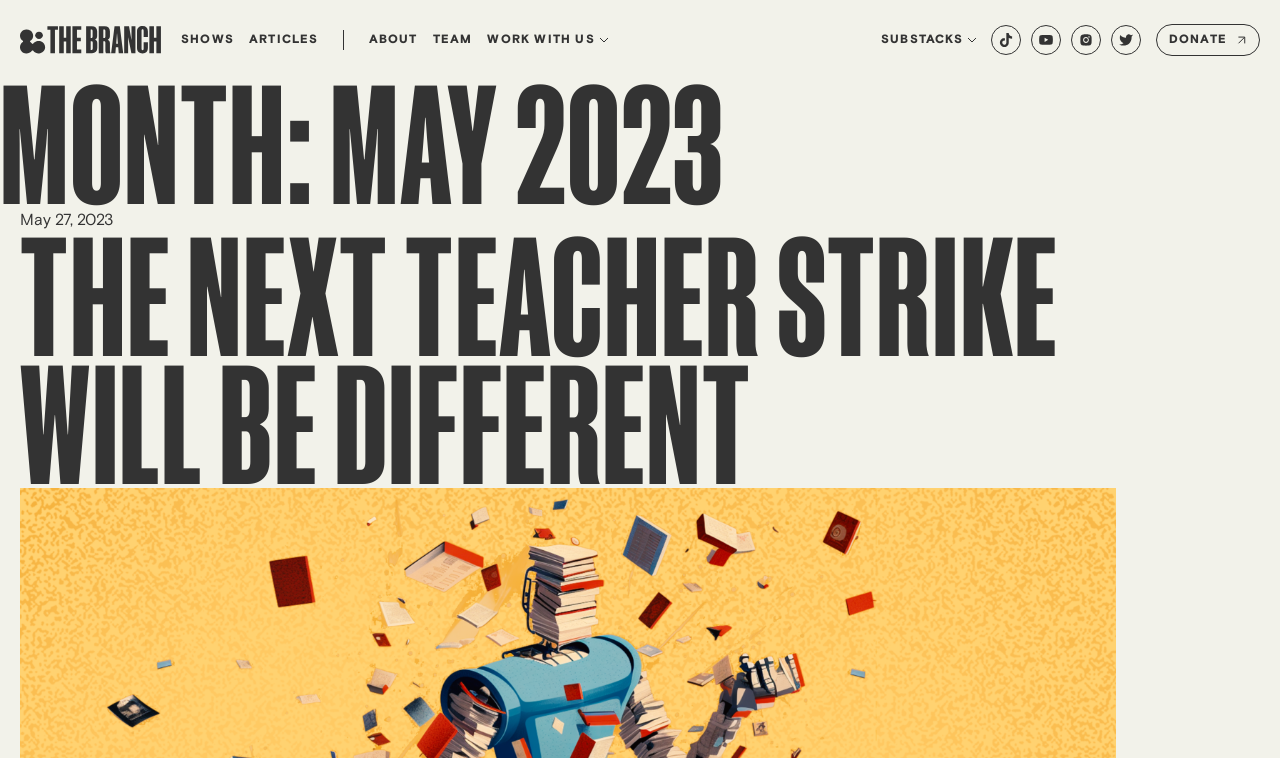Give a one-word or short phrase answer to this question: 
What is the text of the first link?

SHOWS